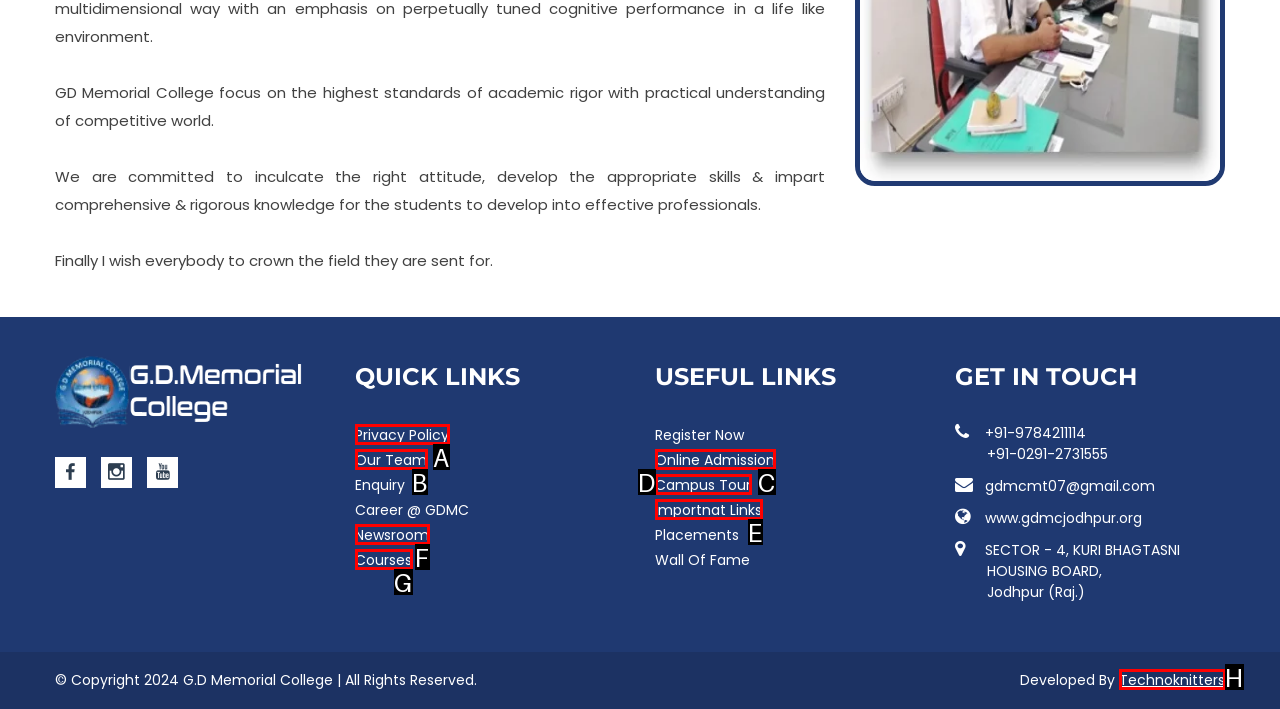Which HTML element among the options matches this description: Home? Answer with the letter representing your choice.

None